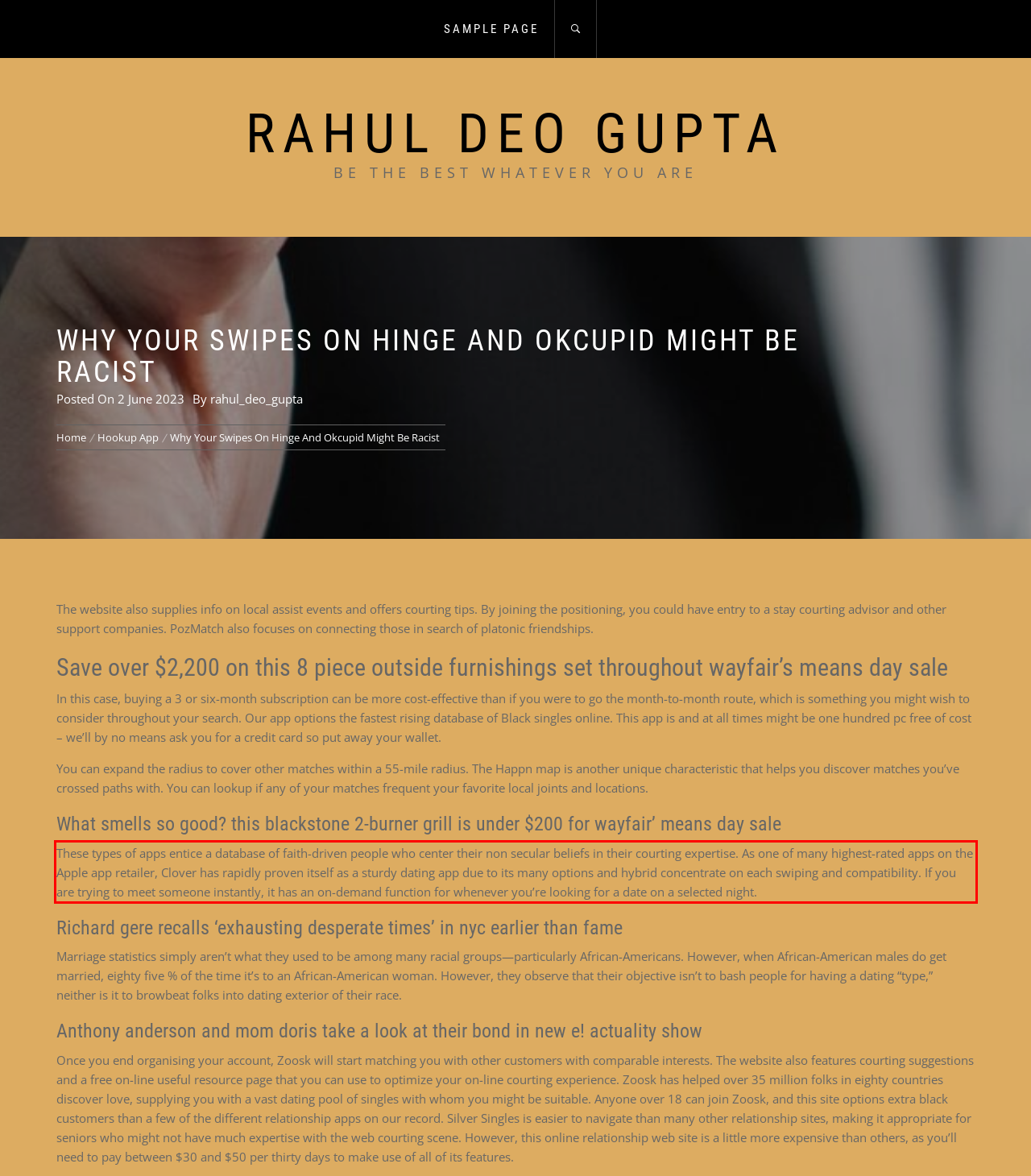Identify the text inside the red bounding box in the provided webpage screenshot and transcribe it.

These types of apps entice a database of faith-driven people who center their non secular beliefs in their courting expertise. As one of many highest-rated apps on the Apple app retailer, Clover has rapidly proven itself as a sturdy dating app due to its many options and hybrid concentrate on each swiping and compatibility. If you are trying to meet someone instantly, it has an on-demand function for whenever you’re looking for a date on a selected night.